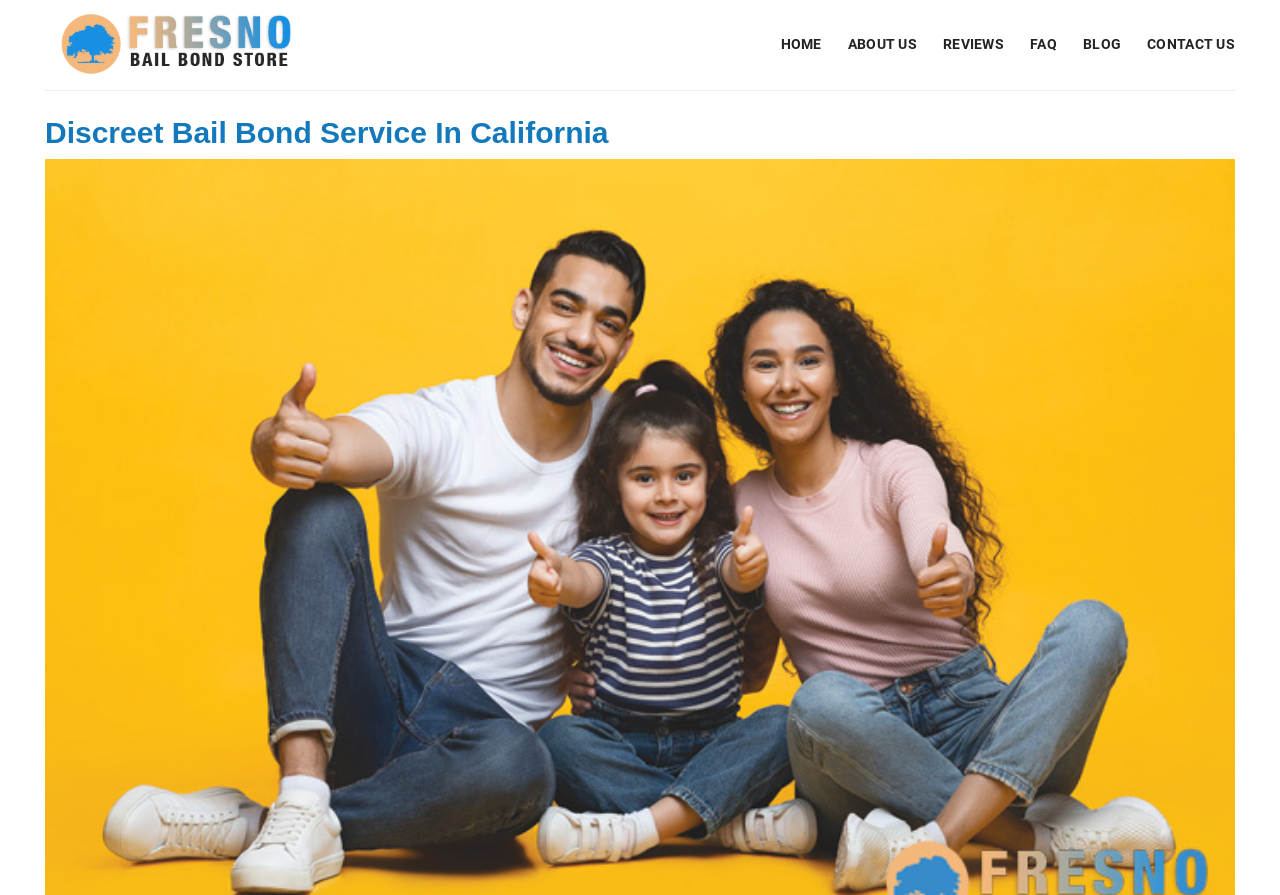Using the description: "Reviews", identify the bounding box of the corresponding UI element in the screenshot.

[0.737, 0.03, 0.784, 0.07]